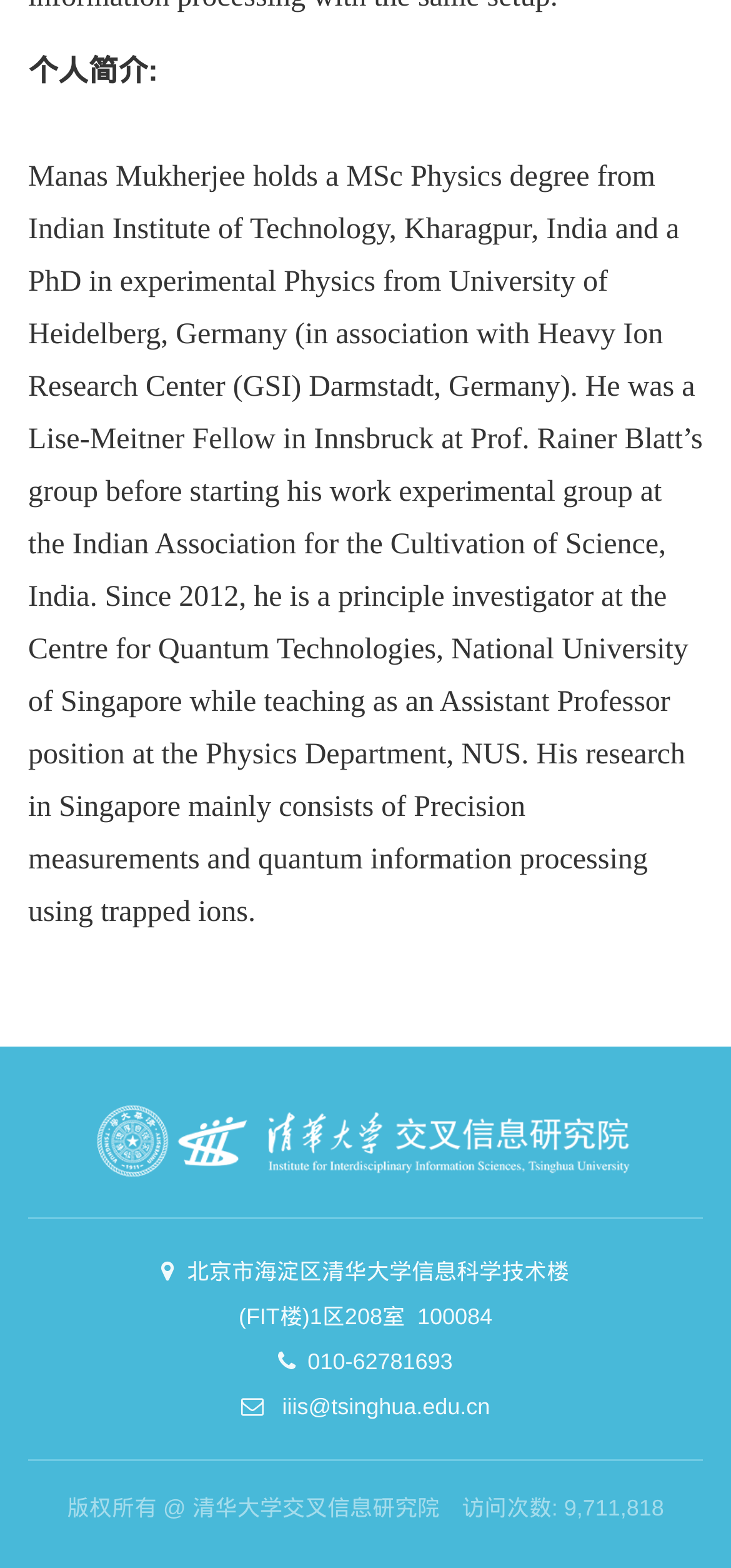Locate the UI element that matches the description alt="清华大学交叉信息研究院" in the webpage screenshot. Return the bounding box coordinates in the format (top-left x, top-left y, bottom-right x, bottom-right y), with values ranging from 0 to 1.

[0.131, 0.742, 0.869, 0.759]